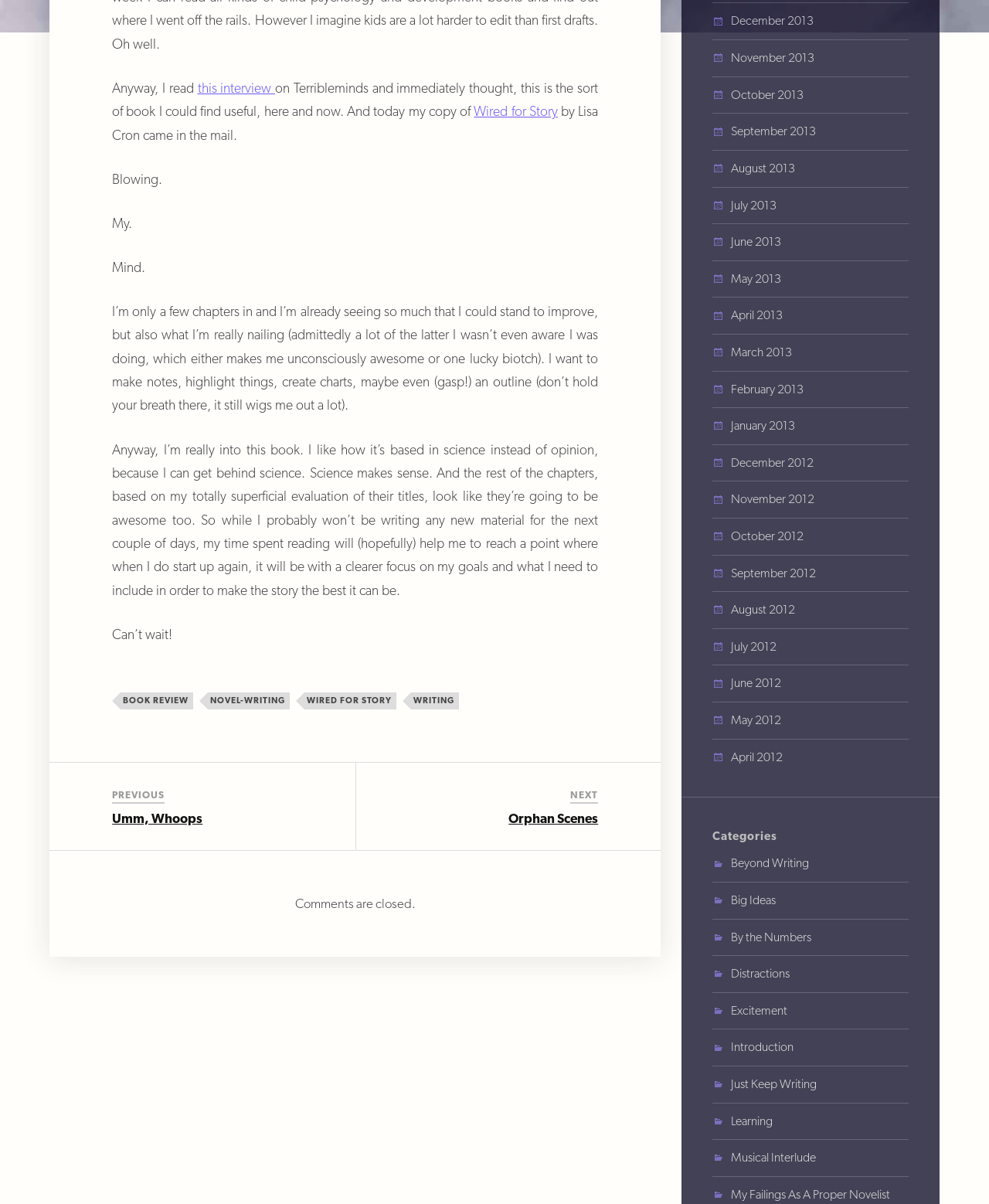Please give a concise answer to this question using a single word or phrase: 
How many links are there in the categories section?

11